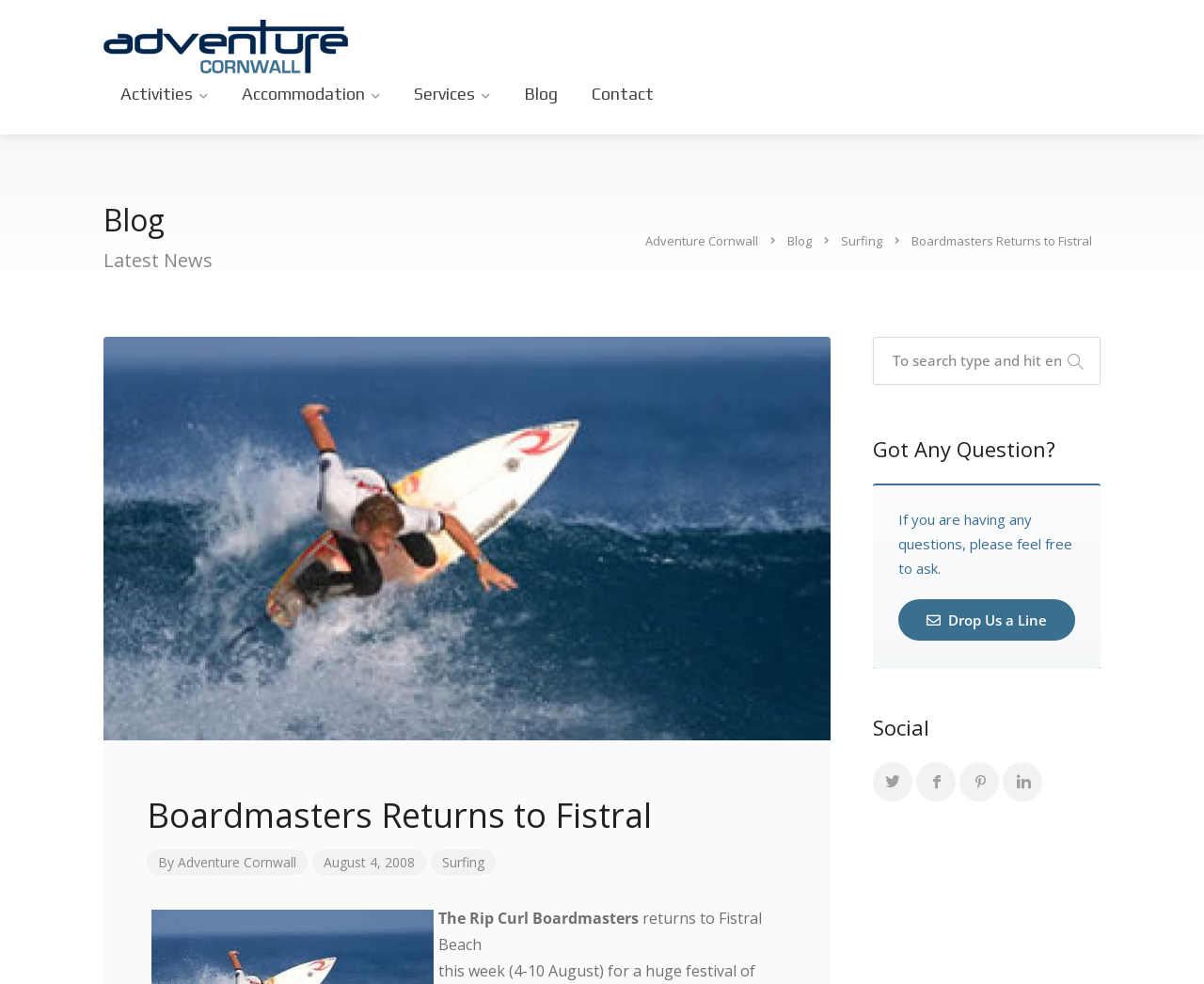Determine the bounding box coordinates for the element that should be clicked to follow this instruction: "Contact us". The coordinates should be given as four float numbers between 0 and 1, in the format [left, top, right, bottom].

[0.48, 0.078, 0.555, 0.115]